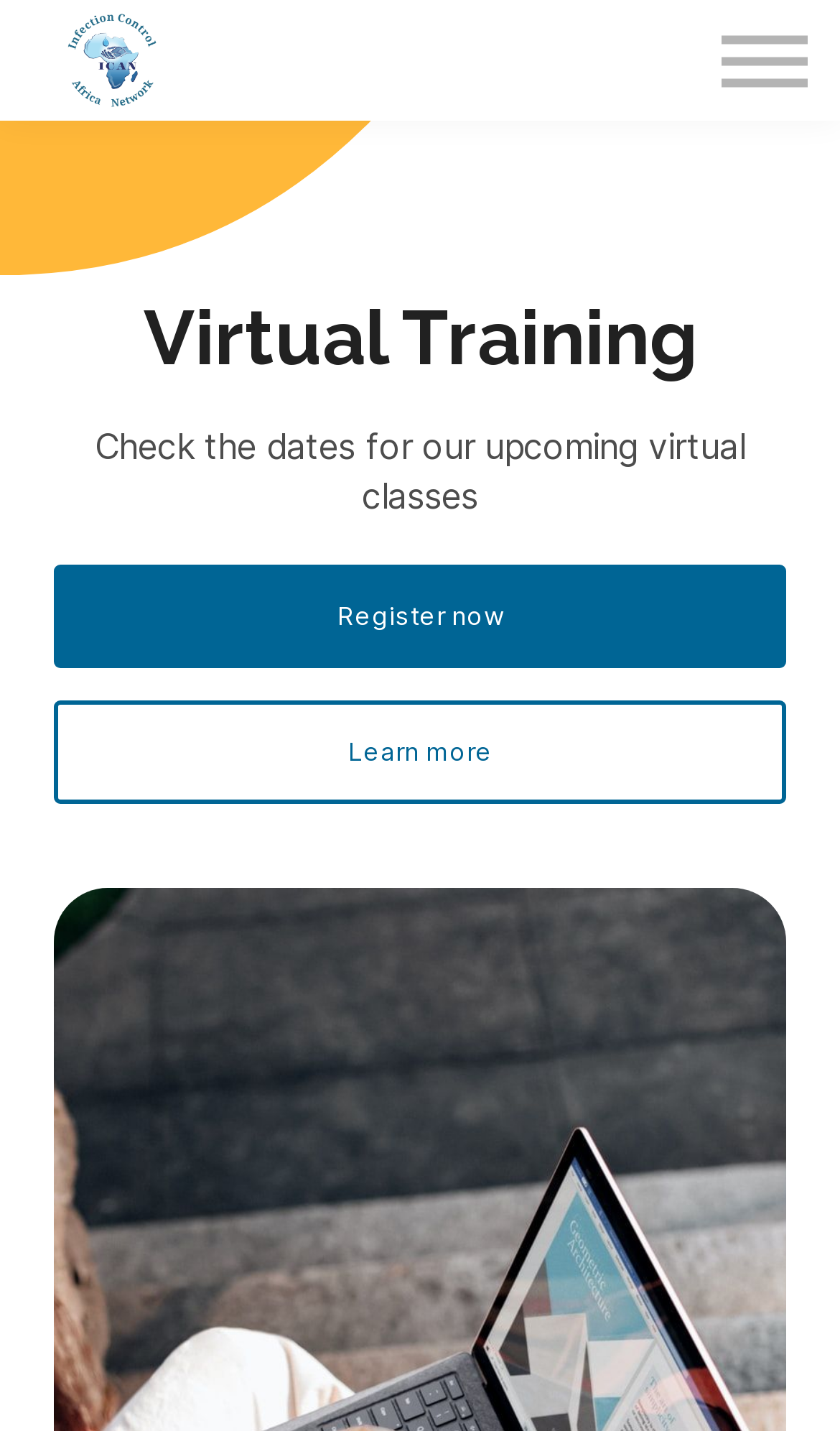Provide a brief response using a word or short phrase to this question:
What is the text on the button at the top right corner?

Sign up